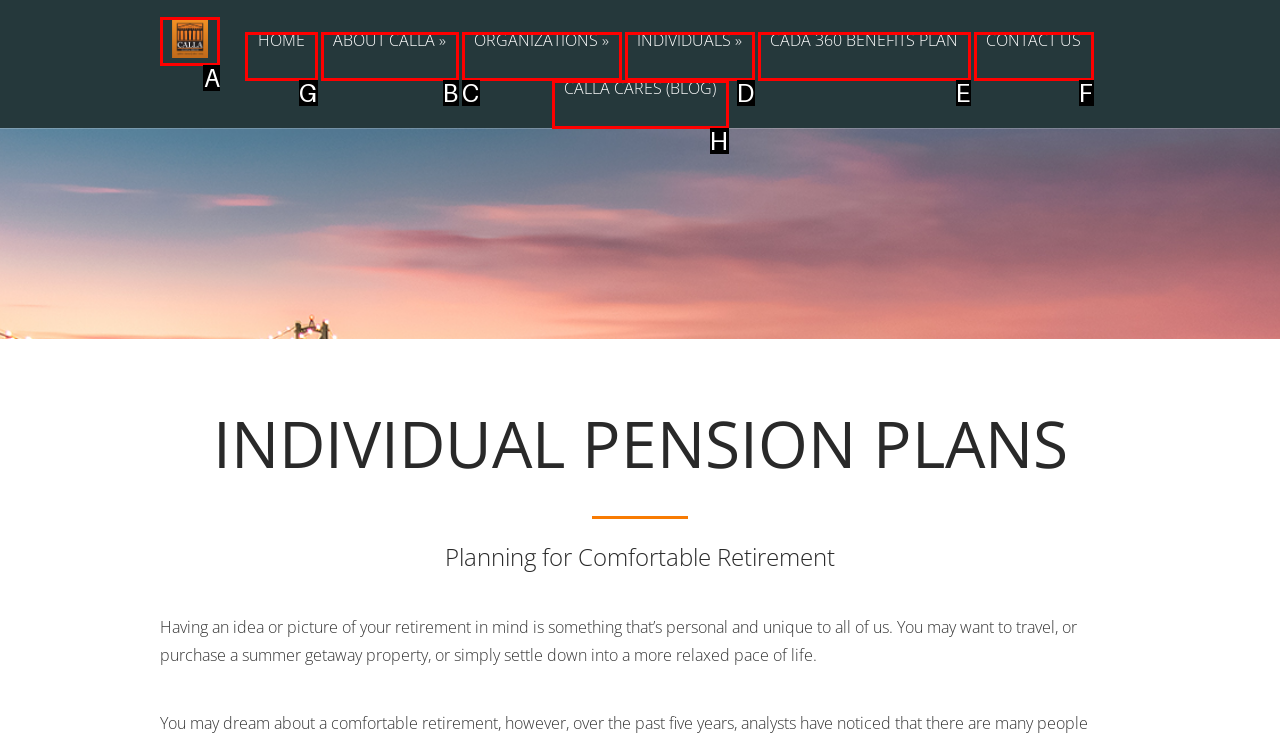Which UI element should you click on to achieve the following task: go to home page? Provide the letter of the correct option.

G